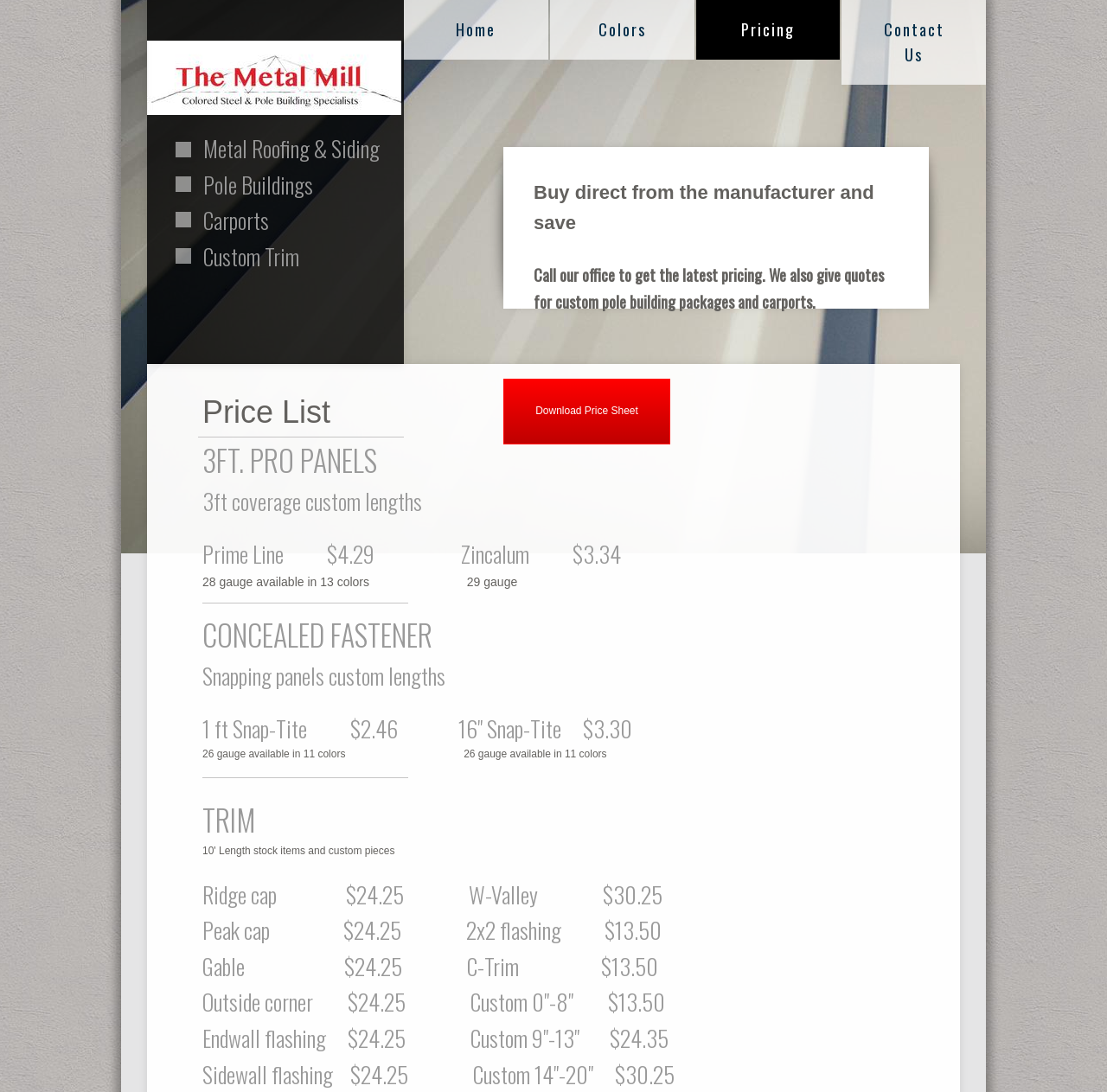What is the price of 3FT. PRO PANELS?
Answer the question using a single word or phrase, according to the image.

$4.29